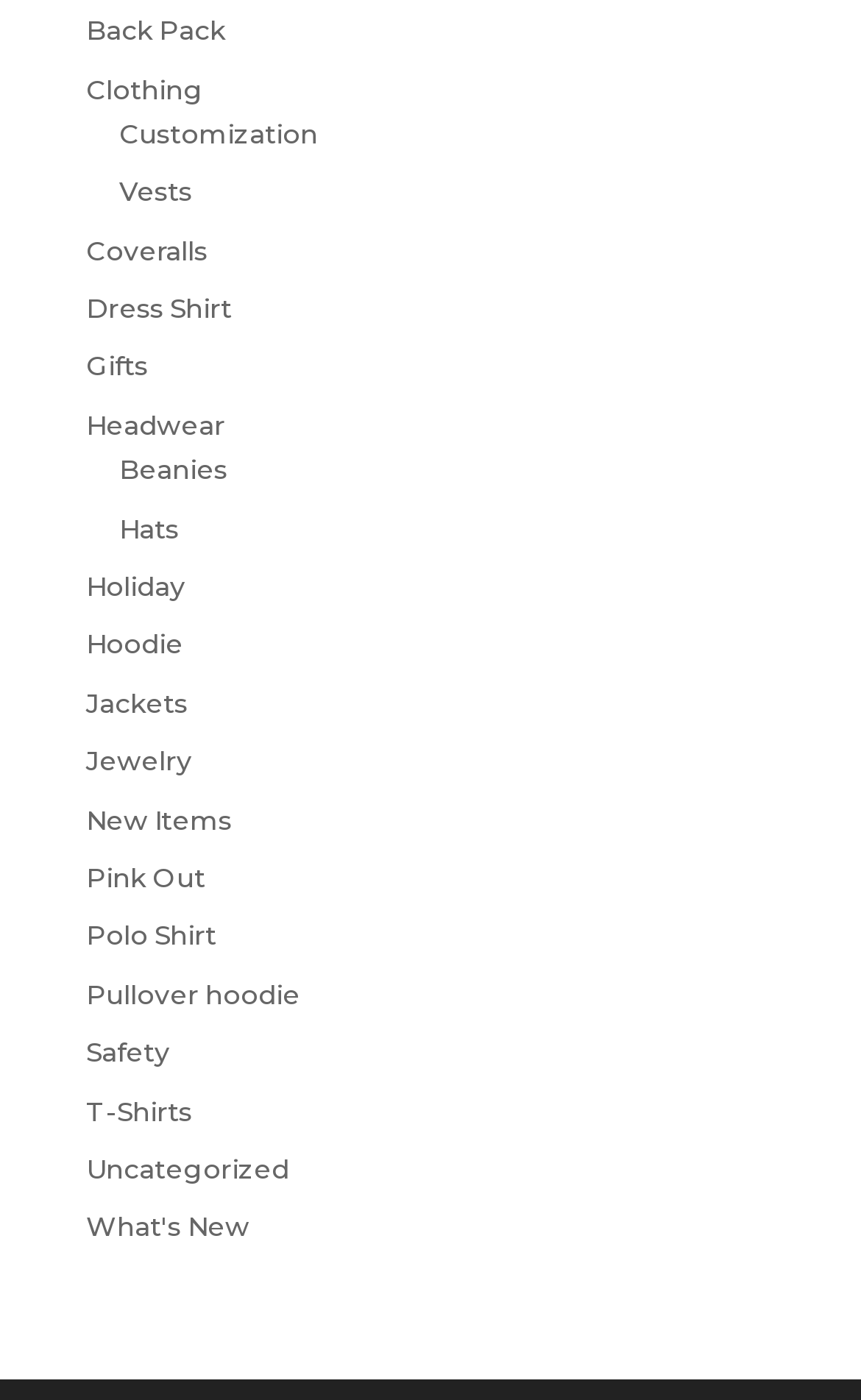Highlight the bounding box of the UI element that corresponds to this description: "Pink Out".

[0.1, 0.615, 0.238, 0.638]